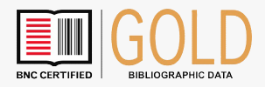Give a thorough caption of the image, focusing on all visible elements.

The image features a certification emblem, featuring a stylized open book icon with a barcode, symbolizing bibliographic data. Accompanying the graphic is the text "BNC CERTIFIED" in bold letters, along with "GOLD" prominently displayed in an elegant golden font. Beneath this is the phrase "BIBLIOGRAPHIC DATA," highlighting the standard's focus on the accuracy and reliability of bibliographic information. This certification is likely associated with quality assurance in the publishing industry, indicating adherence to recognized data standards.